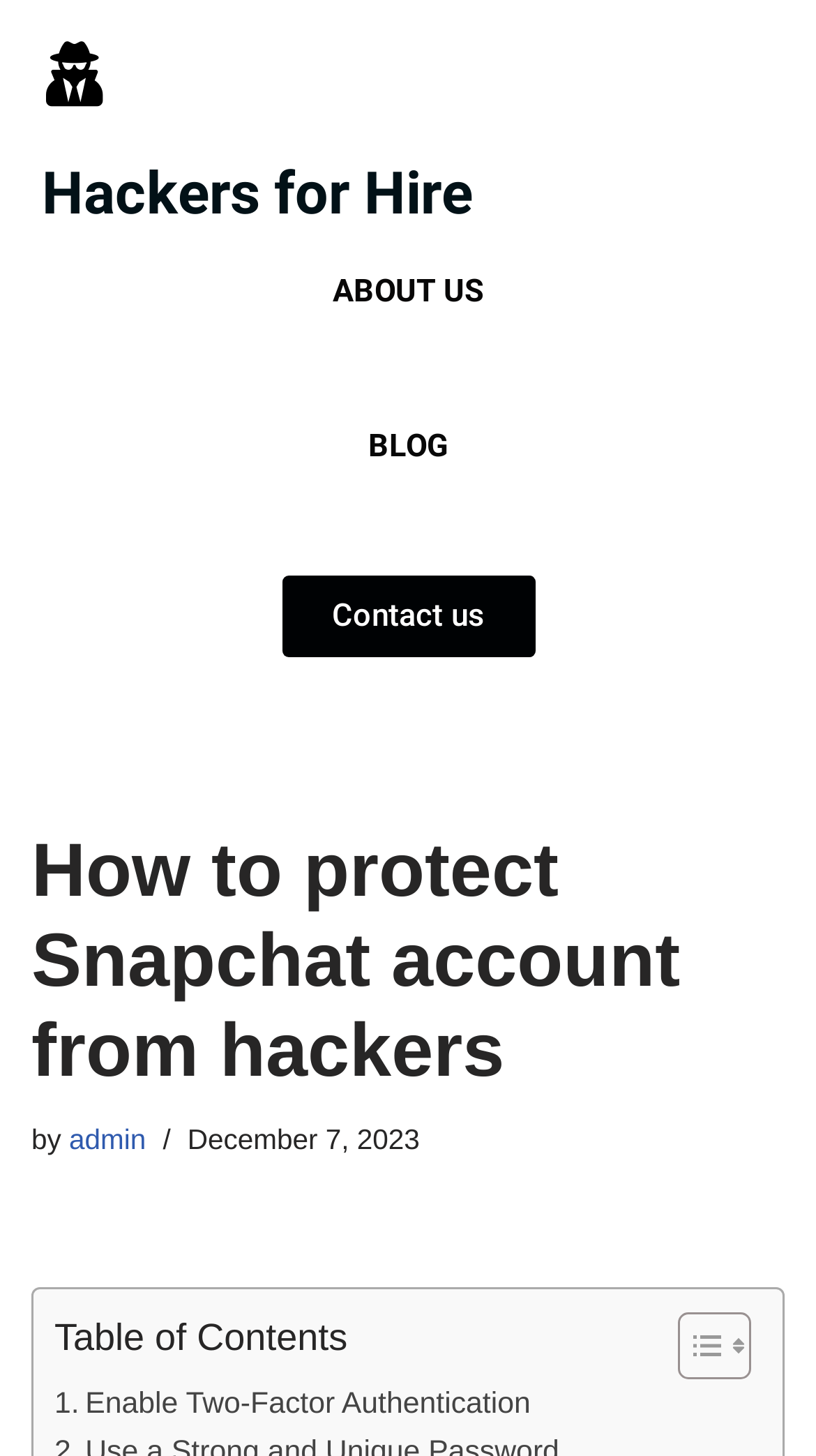What is the date of the article?
Refer to the screenshot and respond with a concise word or phrase.

December 7, 2023